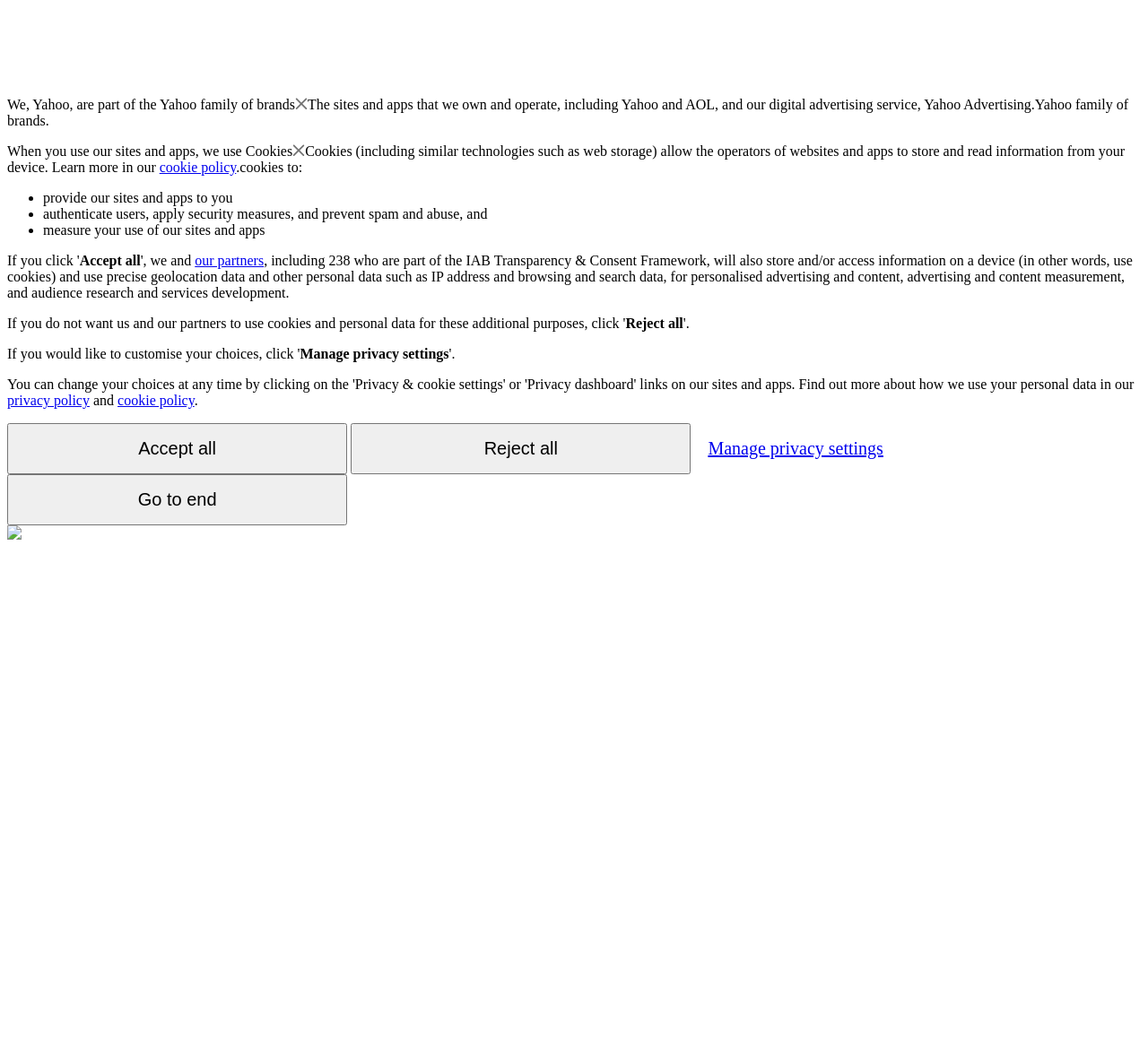Give the bounding box coordinates for this UI element: "Go to end". The coordinates should be four float numbers between 0 and 1, arranged as [left, top, right, bottom].

[0.006, 0.456, 0.302, 0.506]